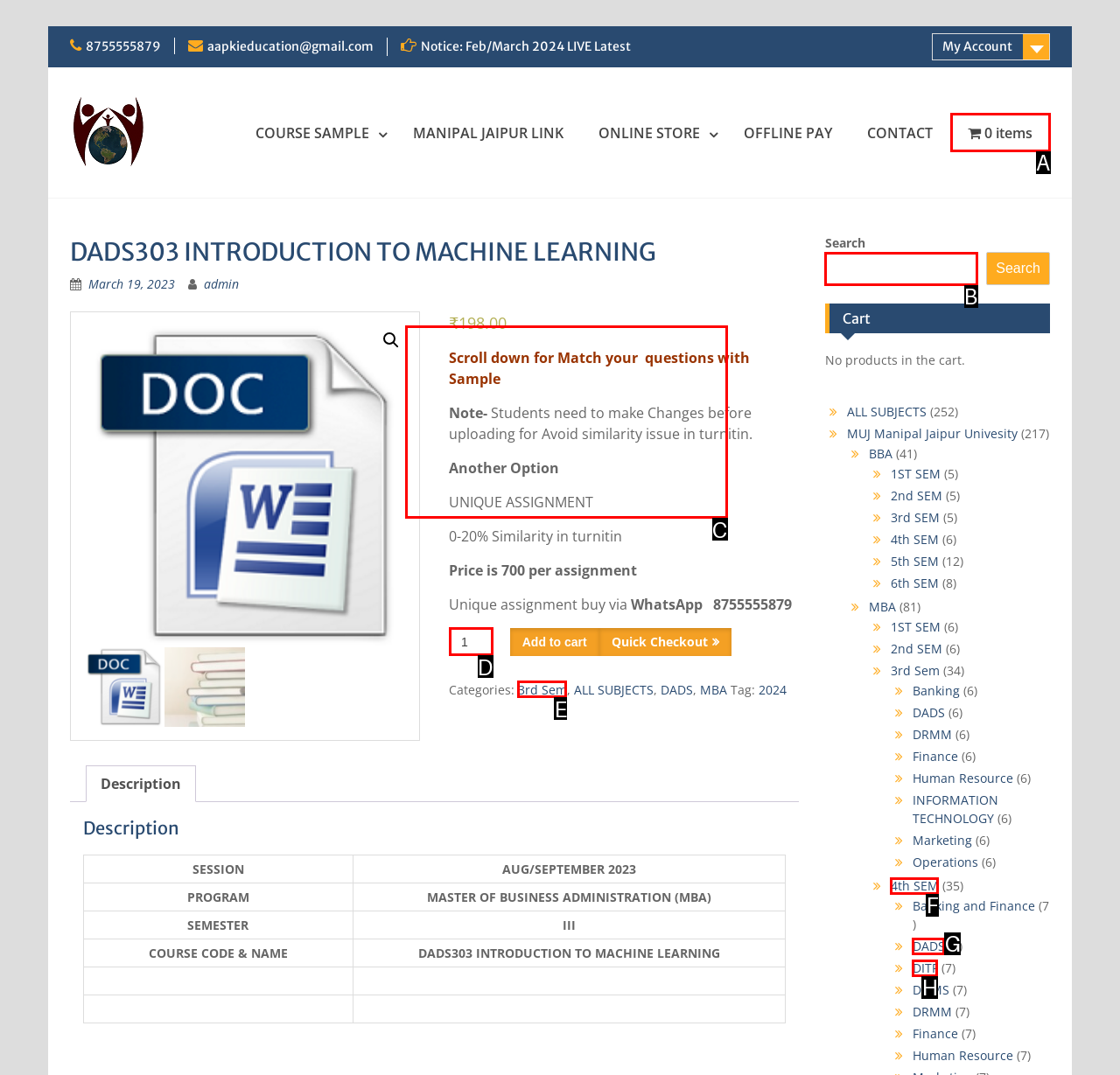Select the appropriate letter to fulfill the given instruction: Change product quantity
Provide the letter of the correct option directly.

D